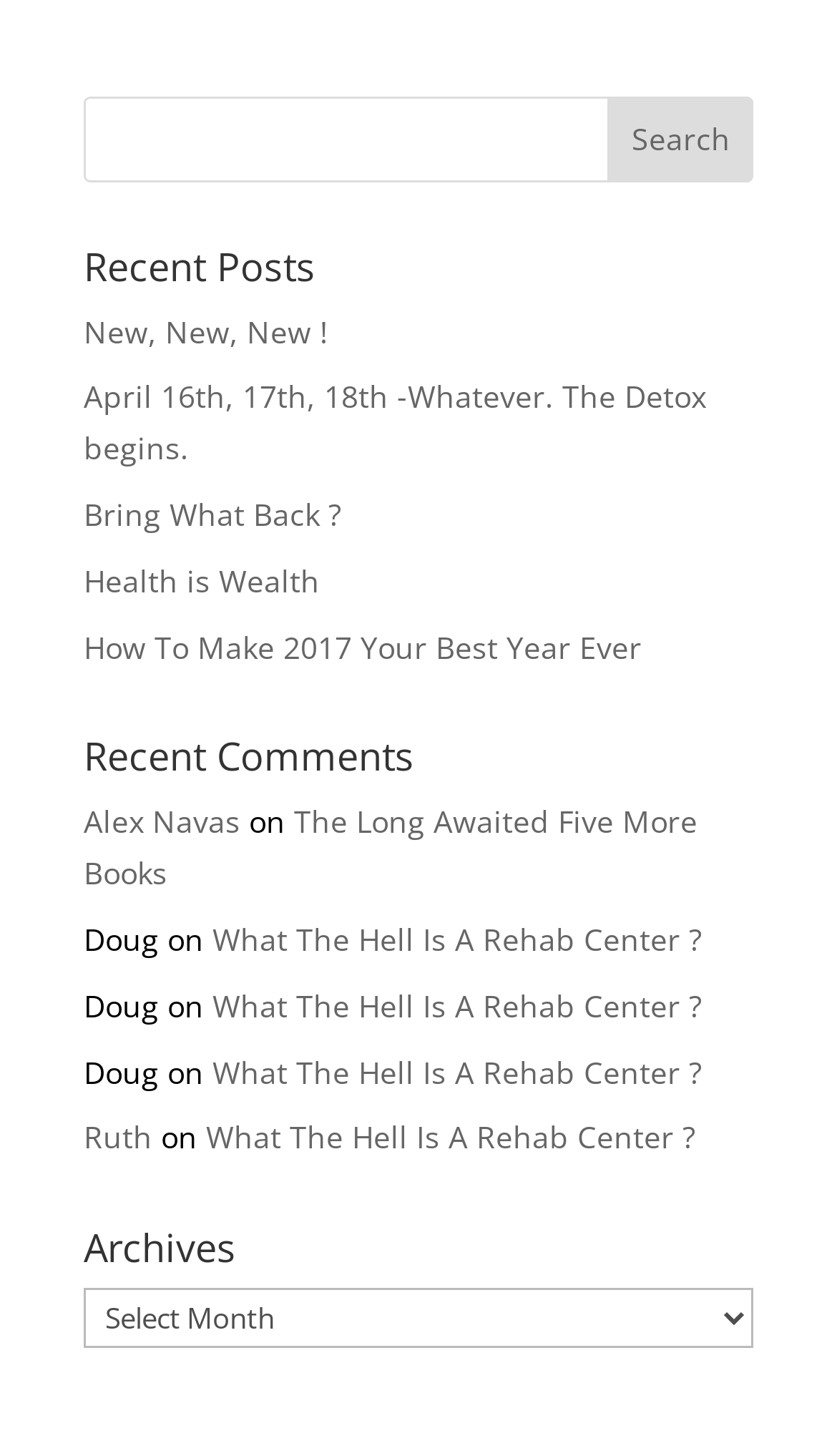Determine the bounding box coordinates of the UI element that matches the following description: "value="Search"". The coordinates should be four float numbers between 0 and 1 in the format [left, top, right, bottom].

[0.727, 0.066, 0.9, 0.125]